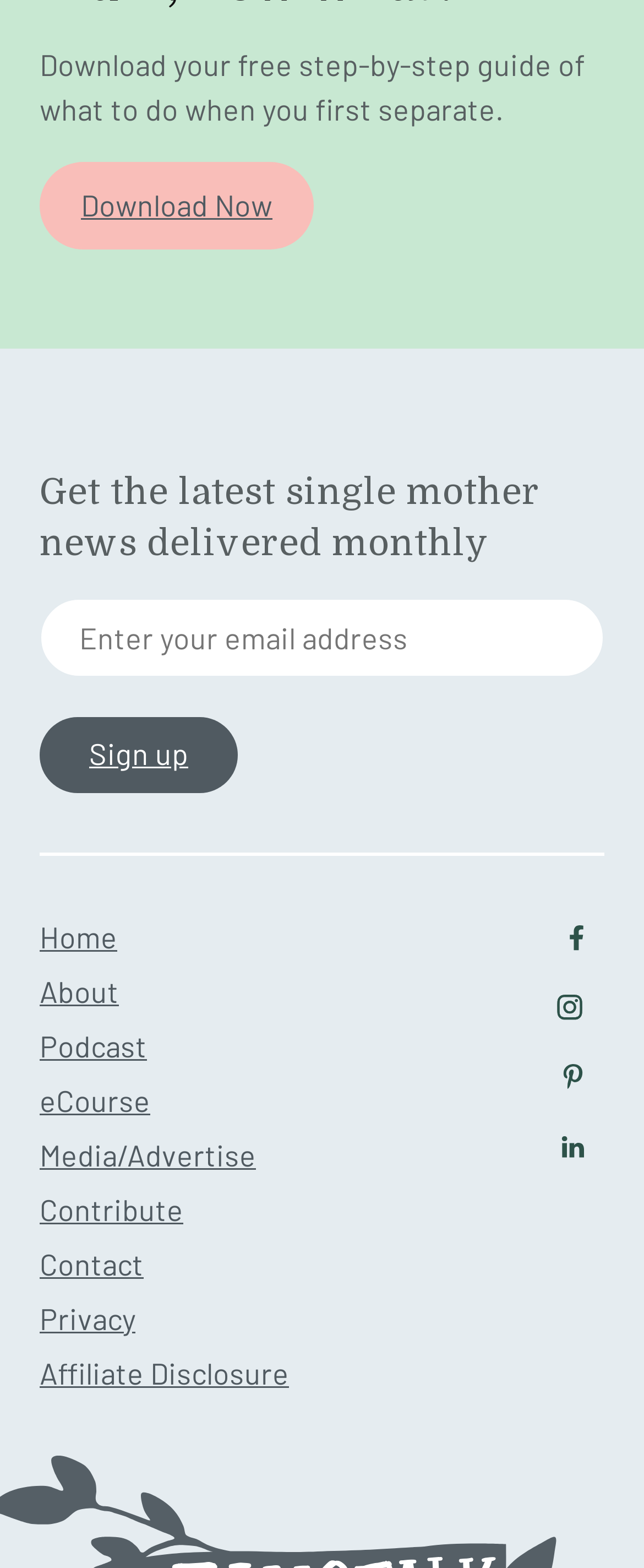Determine the bounding box coordinates for the area that needs to be clicked to fulfill this task: "Sign up for the newsletter". The coordinates must be given as four float numbers between 0 and 1, i.e., [left, top, right, bottom].

[0.062, 0.457, 0.369, 0.505]